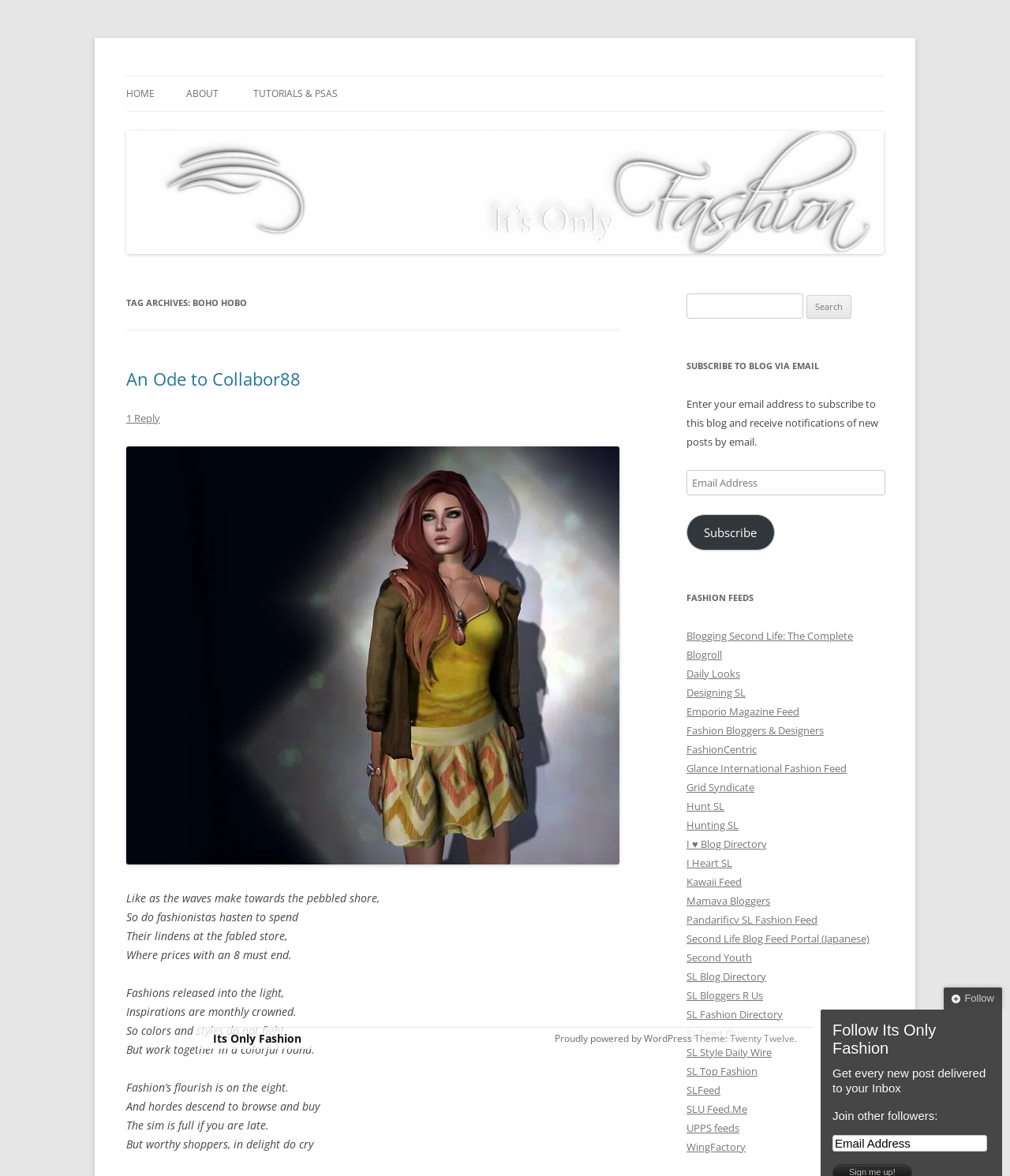Please determine the bounding box coordinates of the element's region to click in order to carry out the following instruction: "View the 'FASHION FEEDS' section". The coordinates should be four float numbers between 0 and 1, i.e., [left, top, right, bottom].

[0.68, 0.5, 0.875, 0.516]